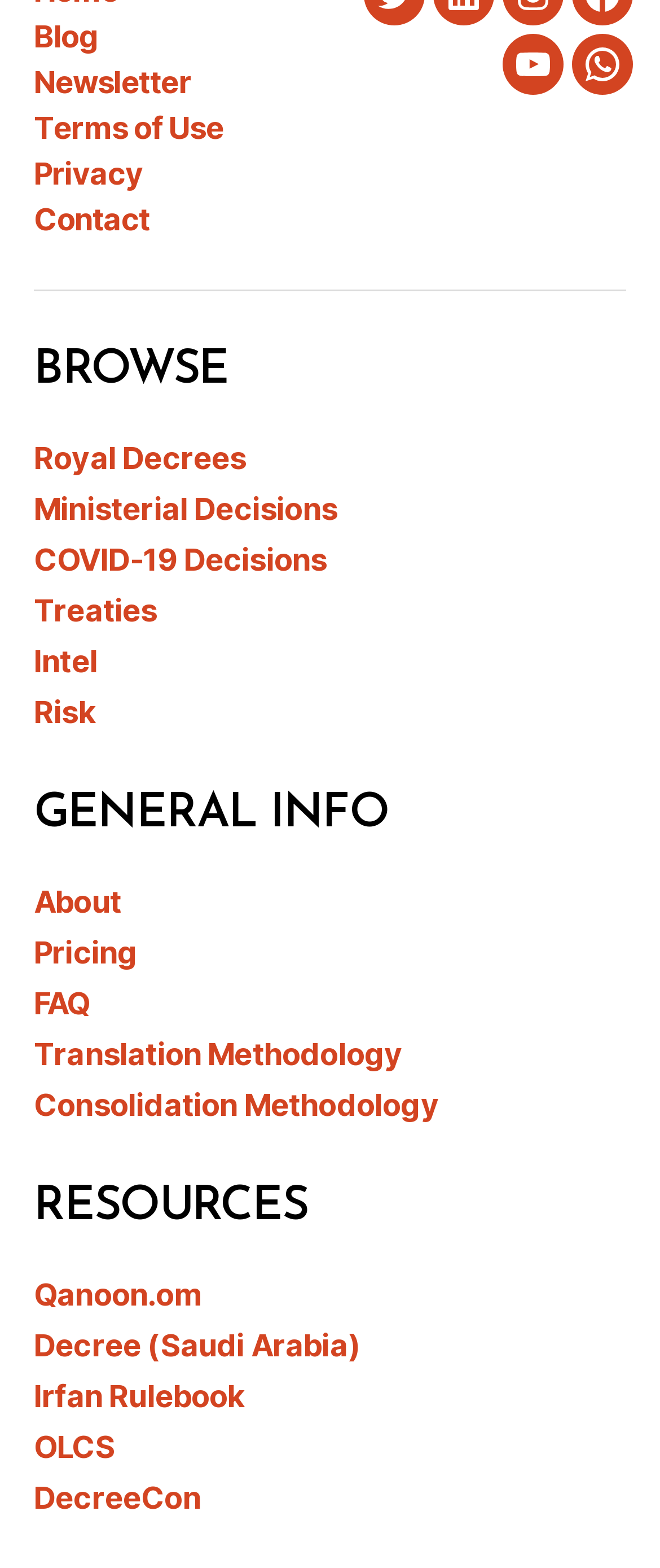Locate the bounding box of the user interface element based on this description: "Terms of Use".

[0.051, 0.07, 0.339, 0.093]